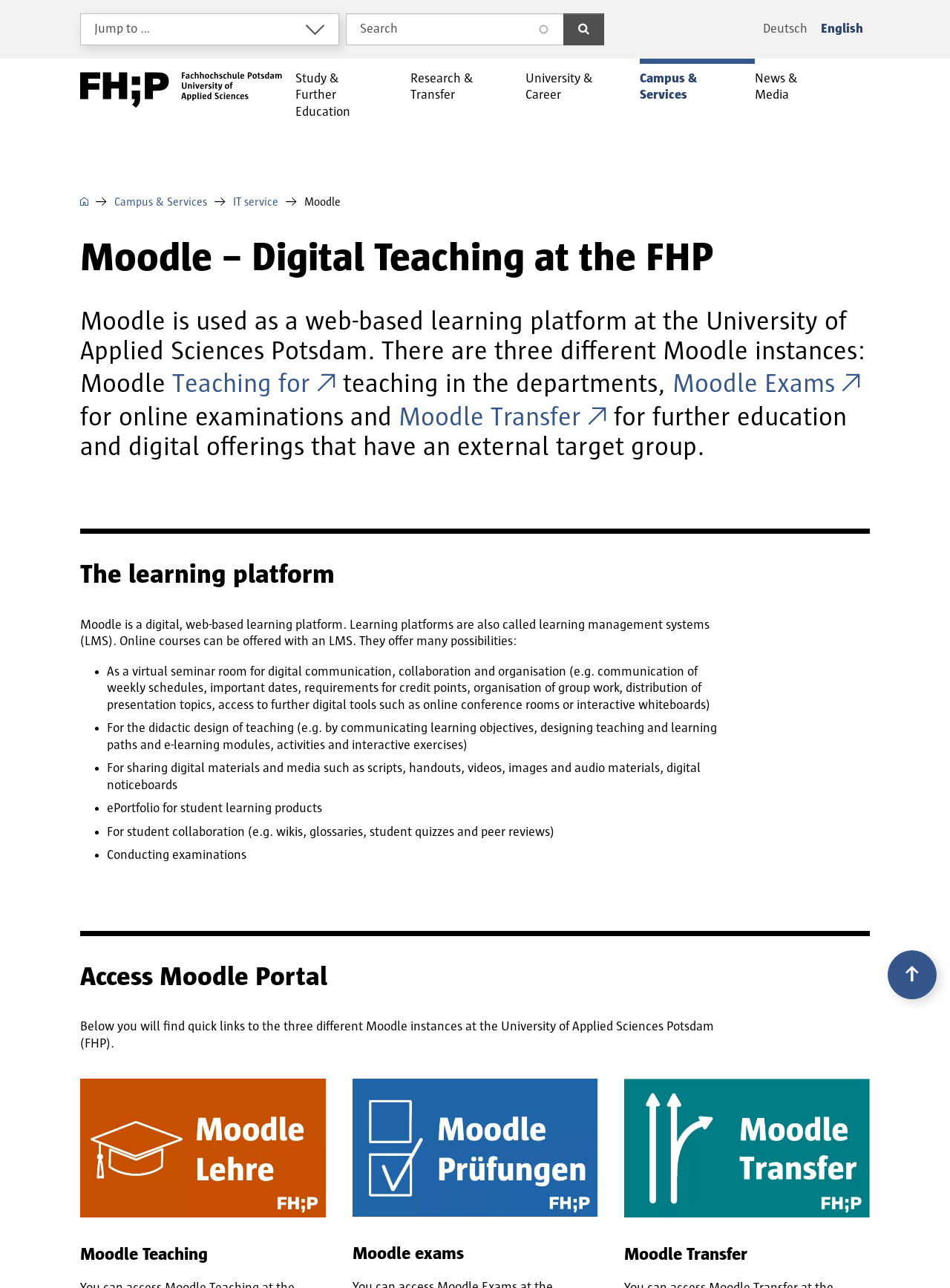Please specify the bounding box coordinates in the format (top-left x, top-left y, bottom-right x, bottom-right y), with all values as floating point numbers between 0 and 1. Identify the bounding box of the UI element described by: Jump to …

[0.084, 0.01, 0.357, 0.035]